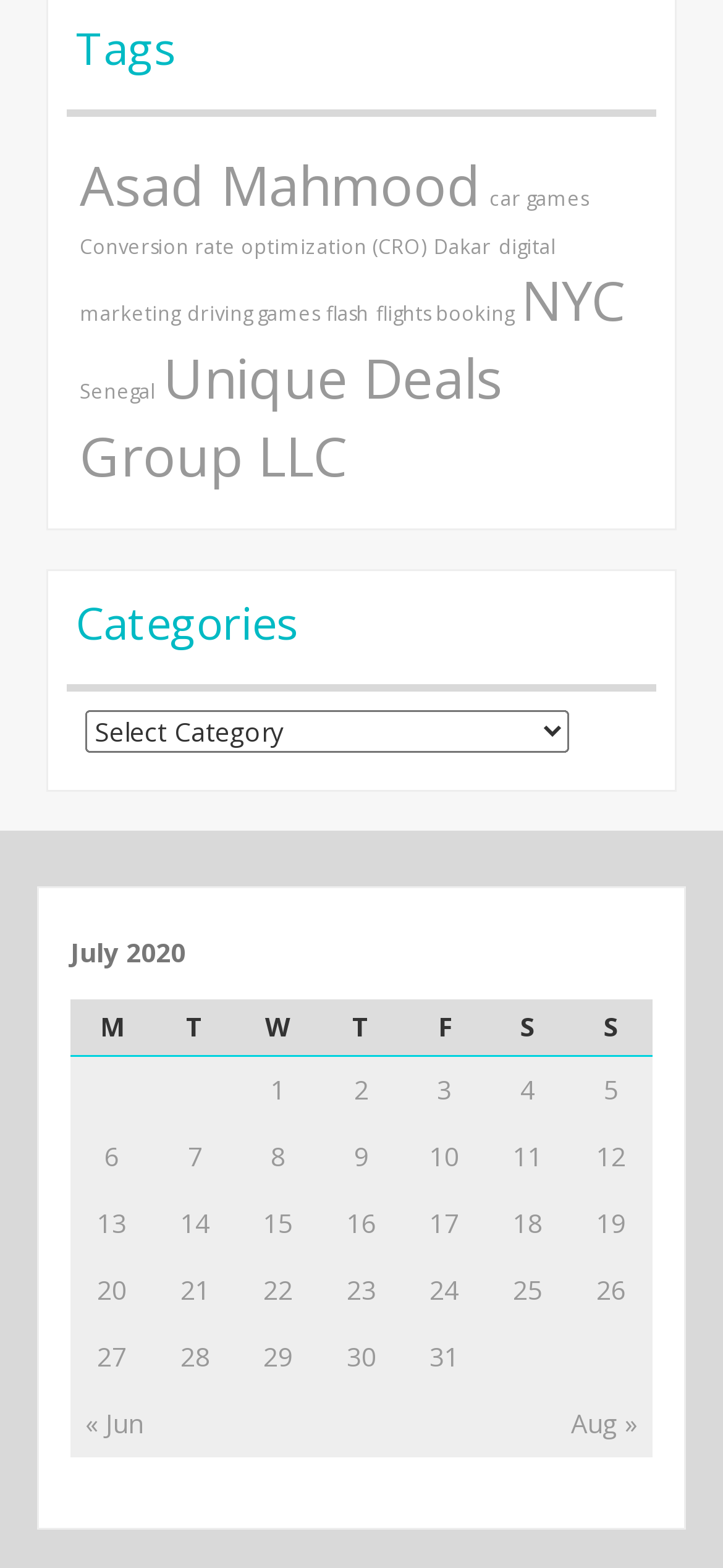Provide the bounding box coordinates for the area that should be clicked to complete the instruction: "Explore the 'NYC' link".

[0.721, 0.168, 0.867, 0.215]